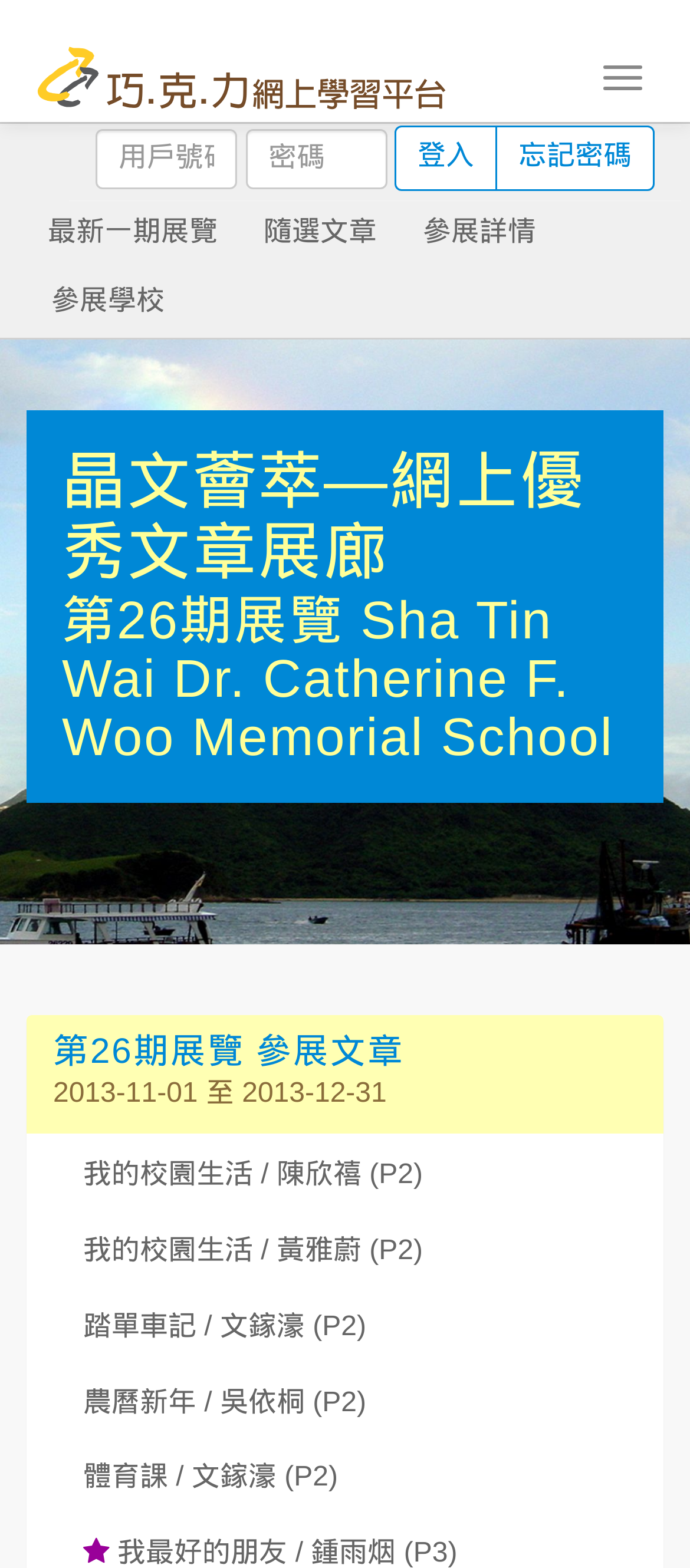Extract the bounding box coordinates of the UI element described: "晶文薈萃 十優文章". Provide the coordinates in the format [left, top, right, bottom] with values ranging from 0 to 1.

[0.155, 0.304, 0.845, 0.335]